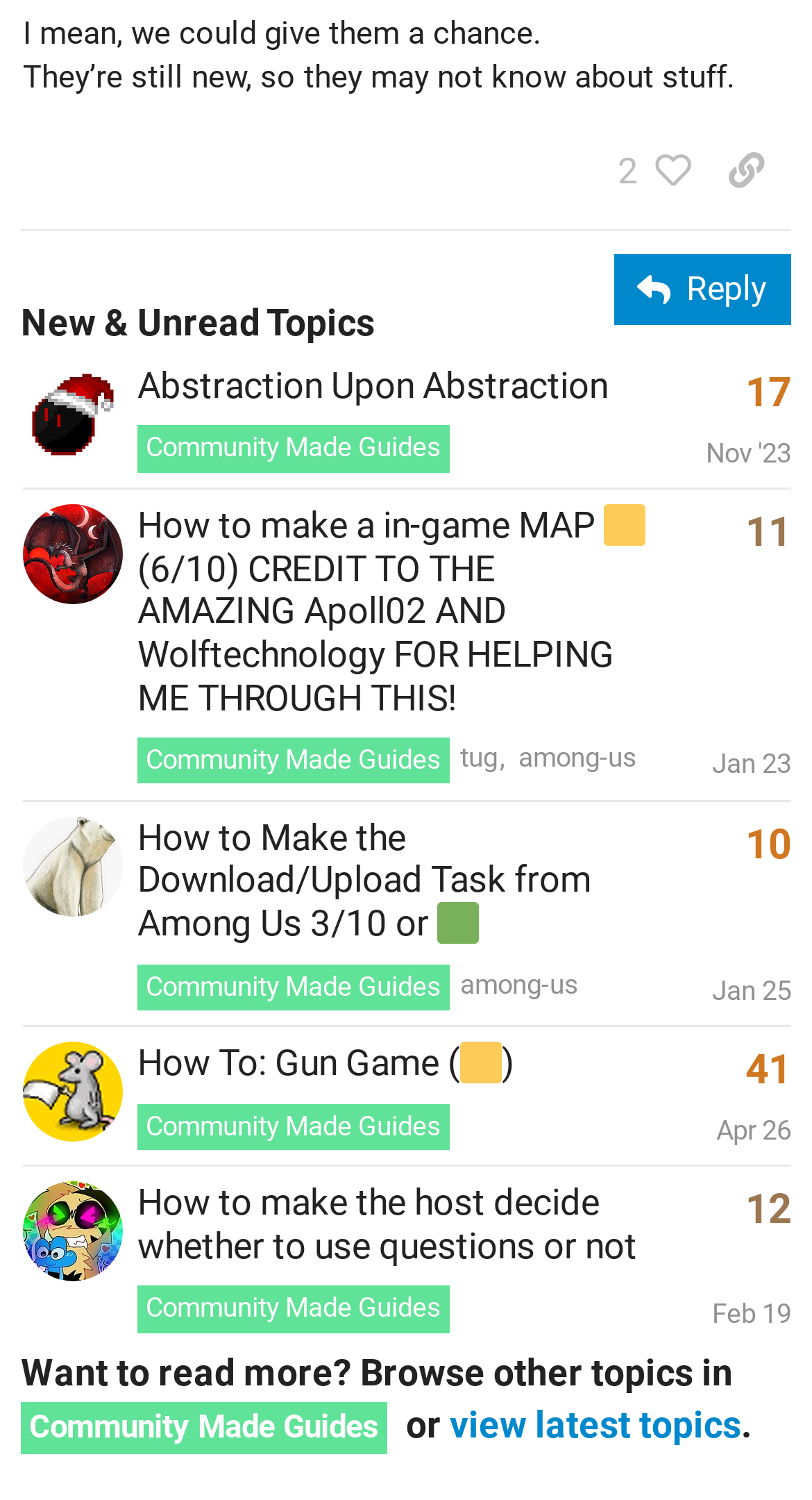Using the provided element description "Community Made Guides", determine the bounding box coordinates of the UI element.

[0.026, 0.934, 0.477, 0.969]